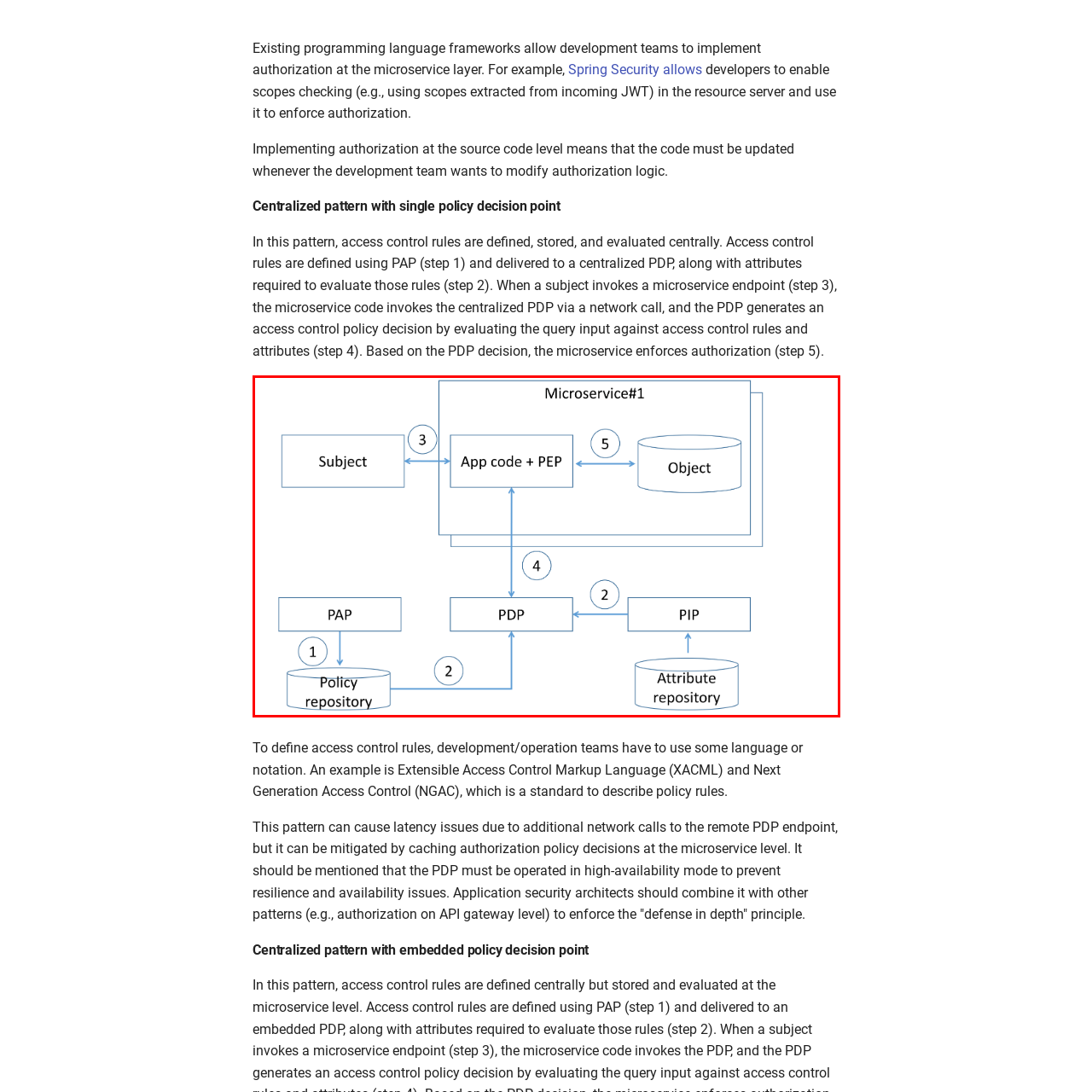Concentrate on the image area surrounded by the red border and answer the following question comprehensively: What is the role of PAP?

As stated in the caption, the Policy Administration Point (PAP) is responsible for defining and storing security policies, which are then fetched from the repository as indicated by step 1.